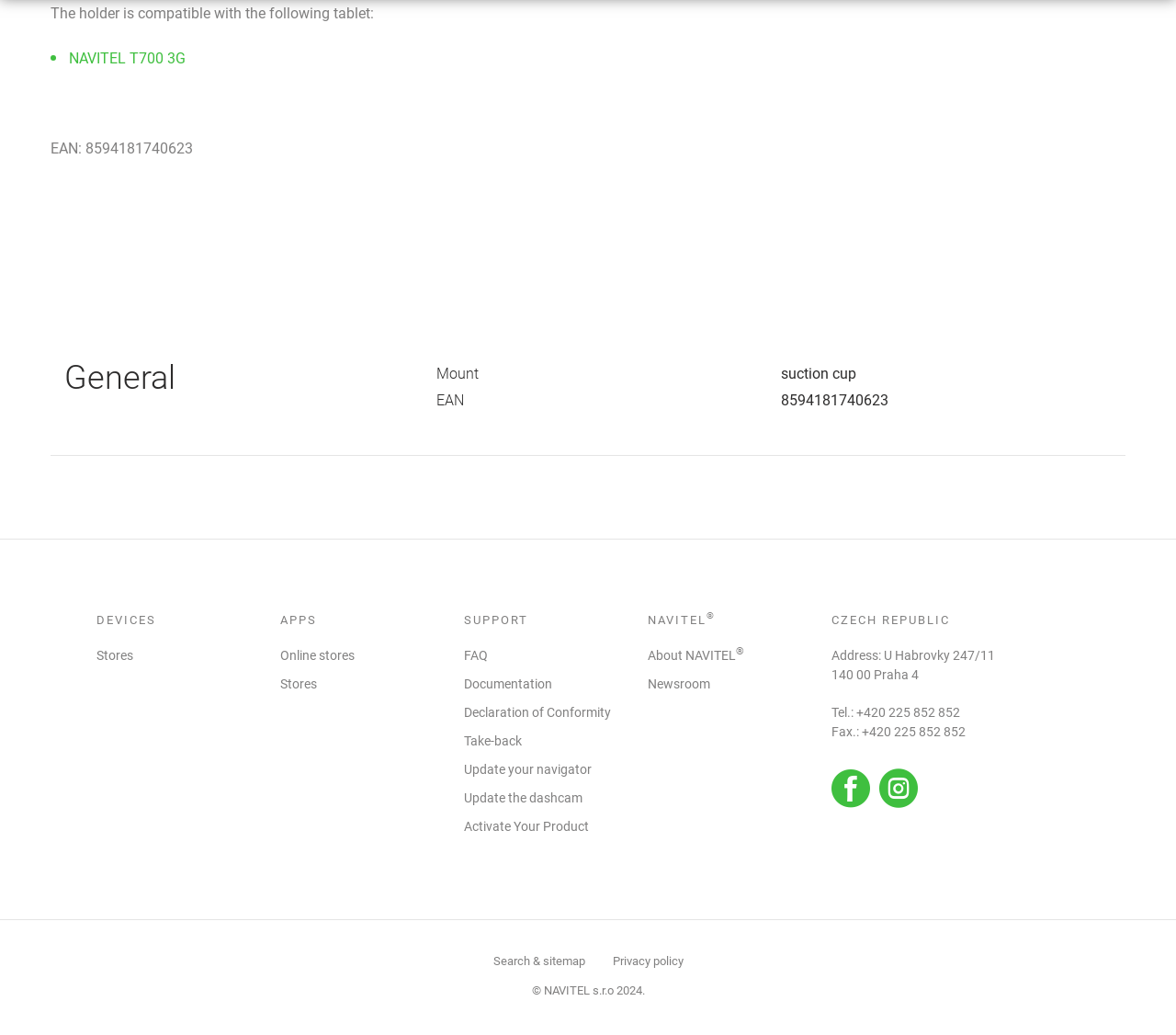Locate the bounding box of the UI element described in the following text: "Support".

[0.395, 0.592, 0.449, 0.605]